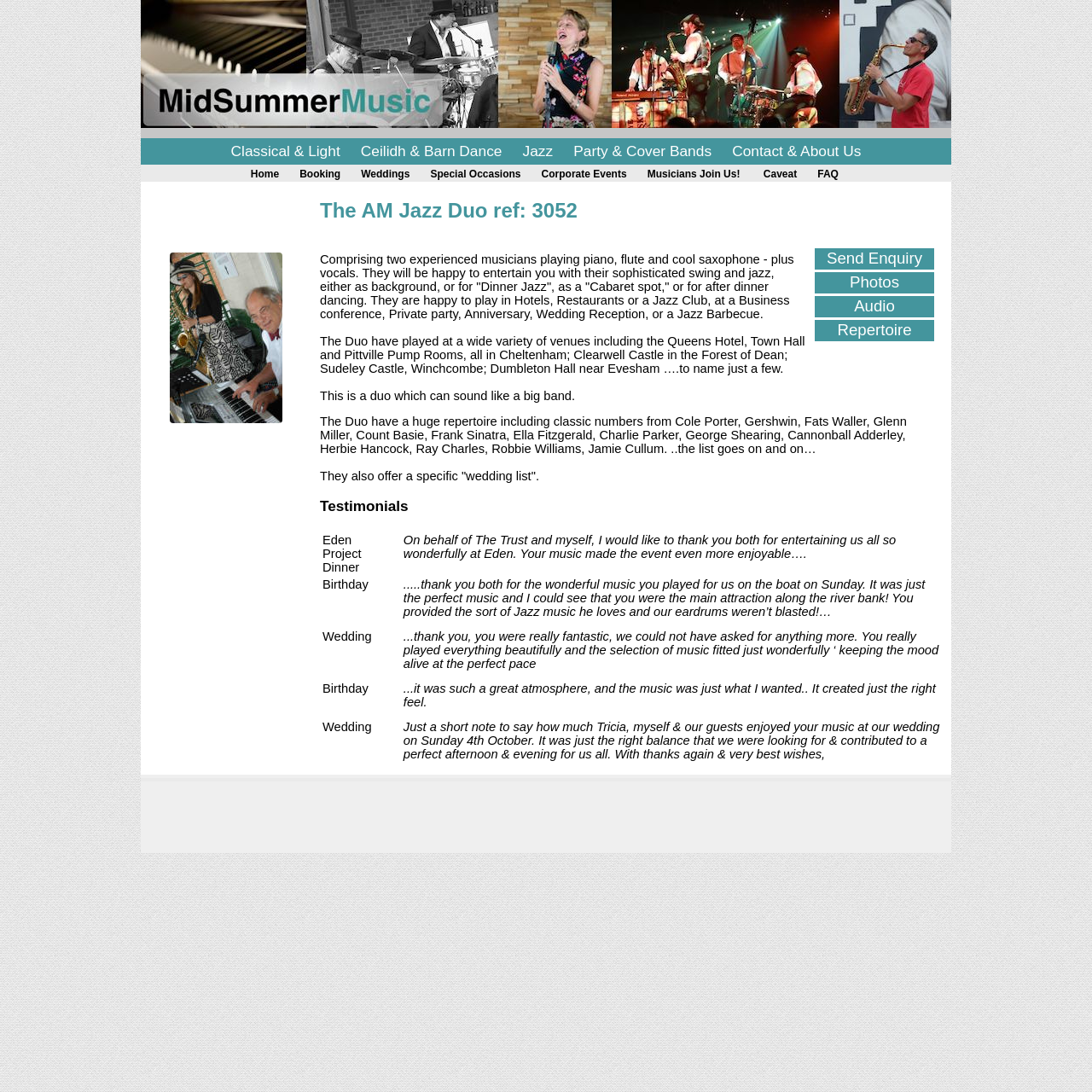Determine the bounding box coordinates of the clickable element to achieve the following action: 'View the 'Photos' of the AM Jazz Duo'. Provide the coordinates as four float values between 0 and 1, formatted as [left, top, right, bottom].

[0.746, 0.249, 0.855, 0.269]